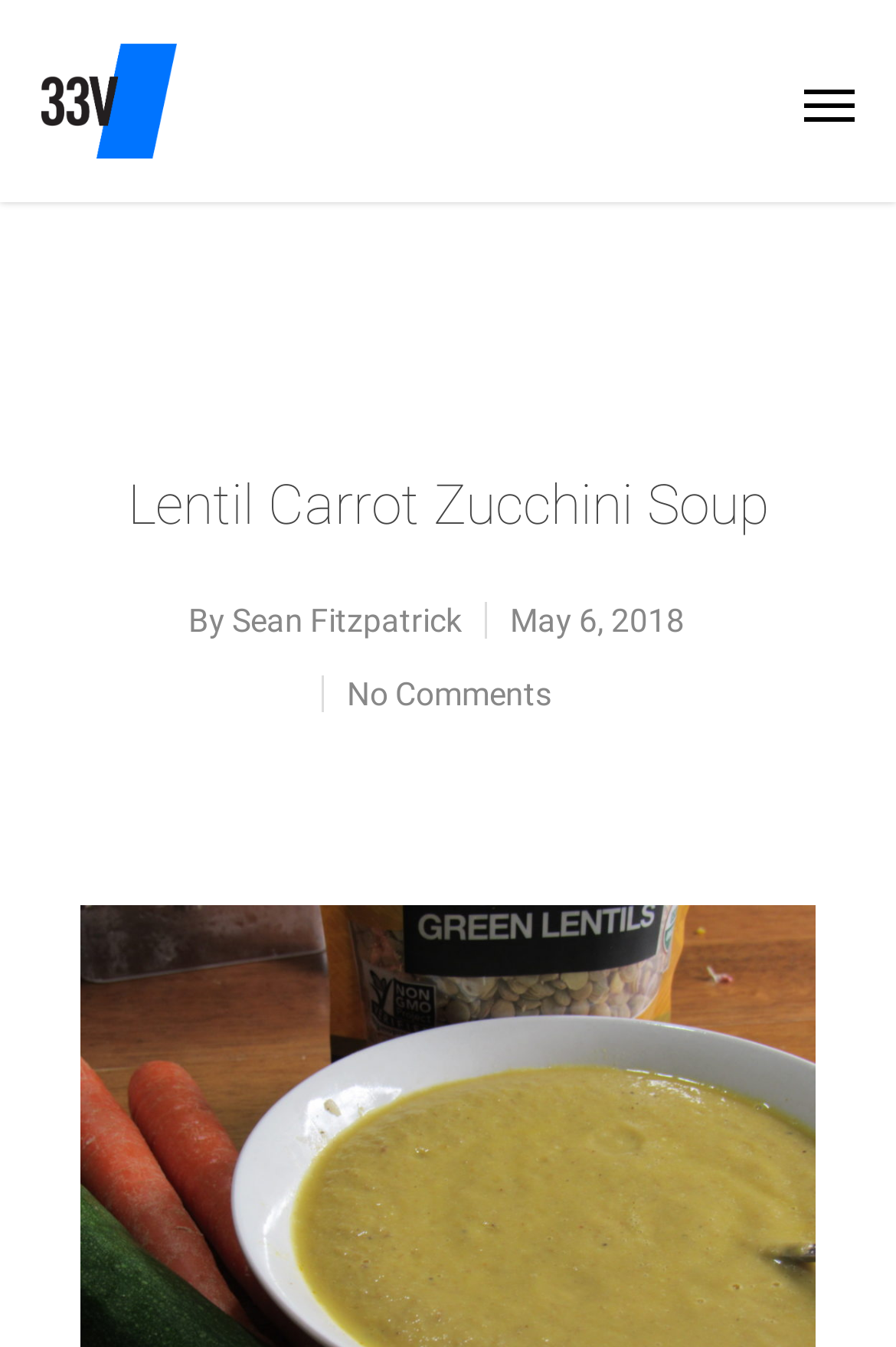Extract the top-level heading from the webpage and provide its text.

Lentil Carrot Zucchini Soup